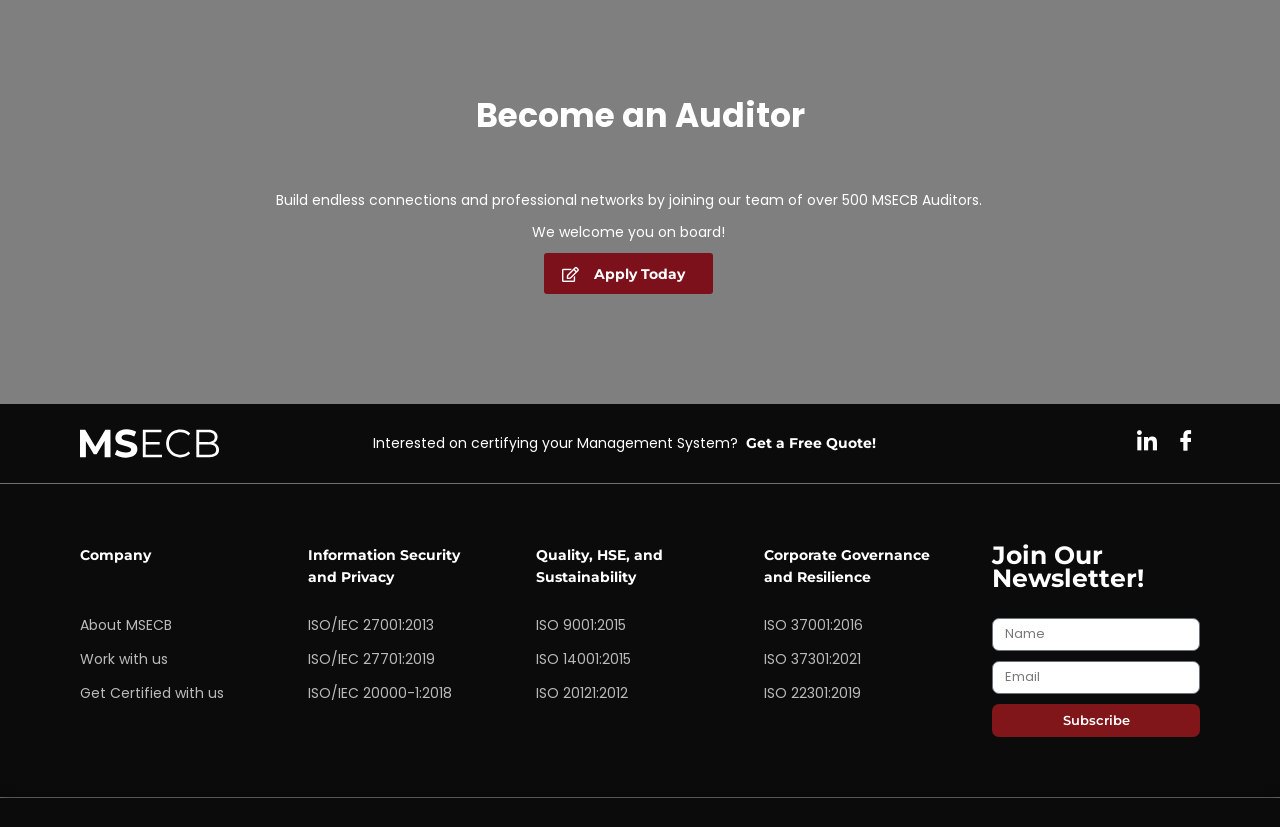Provide a brief response to the question using a single word or phrase: 
What is the required field in the newsletter subscription form?

Email